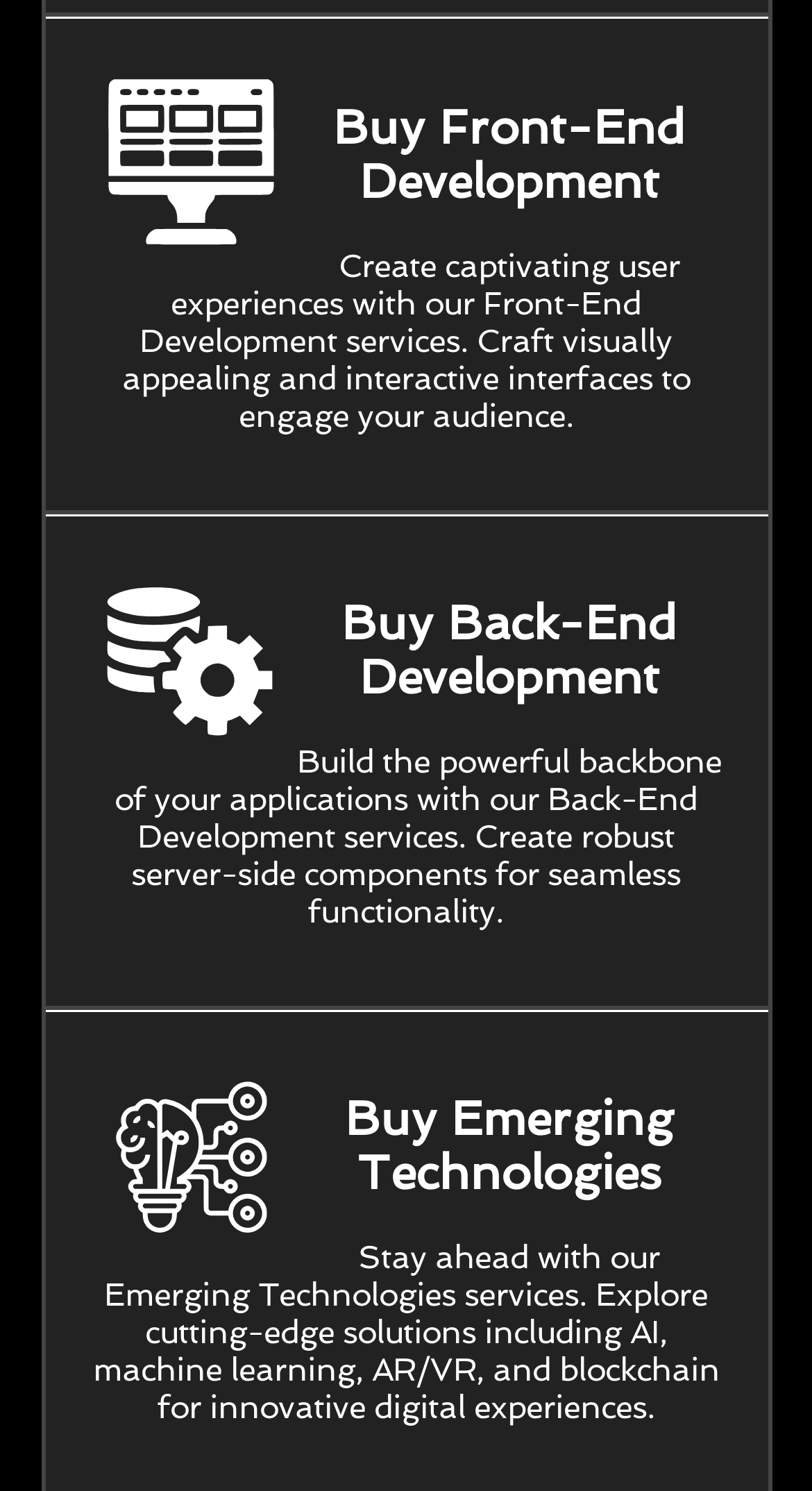How many development services are offered?
Please provide an in-depth and detailed response to the question.

By examining the webpage, I can see three links with headings 'Buy Front-End Development', 'Buy Back-End Development', and 'Buy Emerging Technologies'. These links are likely to represent different development services offered by the website, hence the answer is 3.